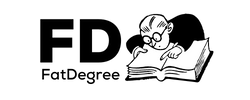Provide a short answer to the following question with just one word or phrase: What do the letters 'FD' in the logo stand for?

FatDegree